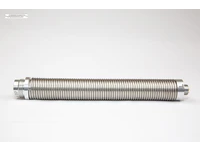What is the sale price of the 6 Pin to 4 Pin spring kit?
Utilize the image to construct a detailed and well-explained answer.

The caption explicitly states the sale price of the 6 Pin to 4 Pin spring kit as $123.00 CAD, which is the Canadian dollar currency.